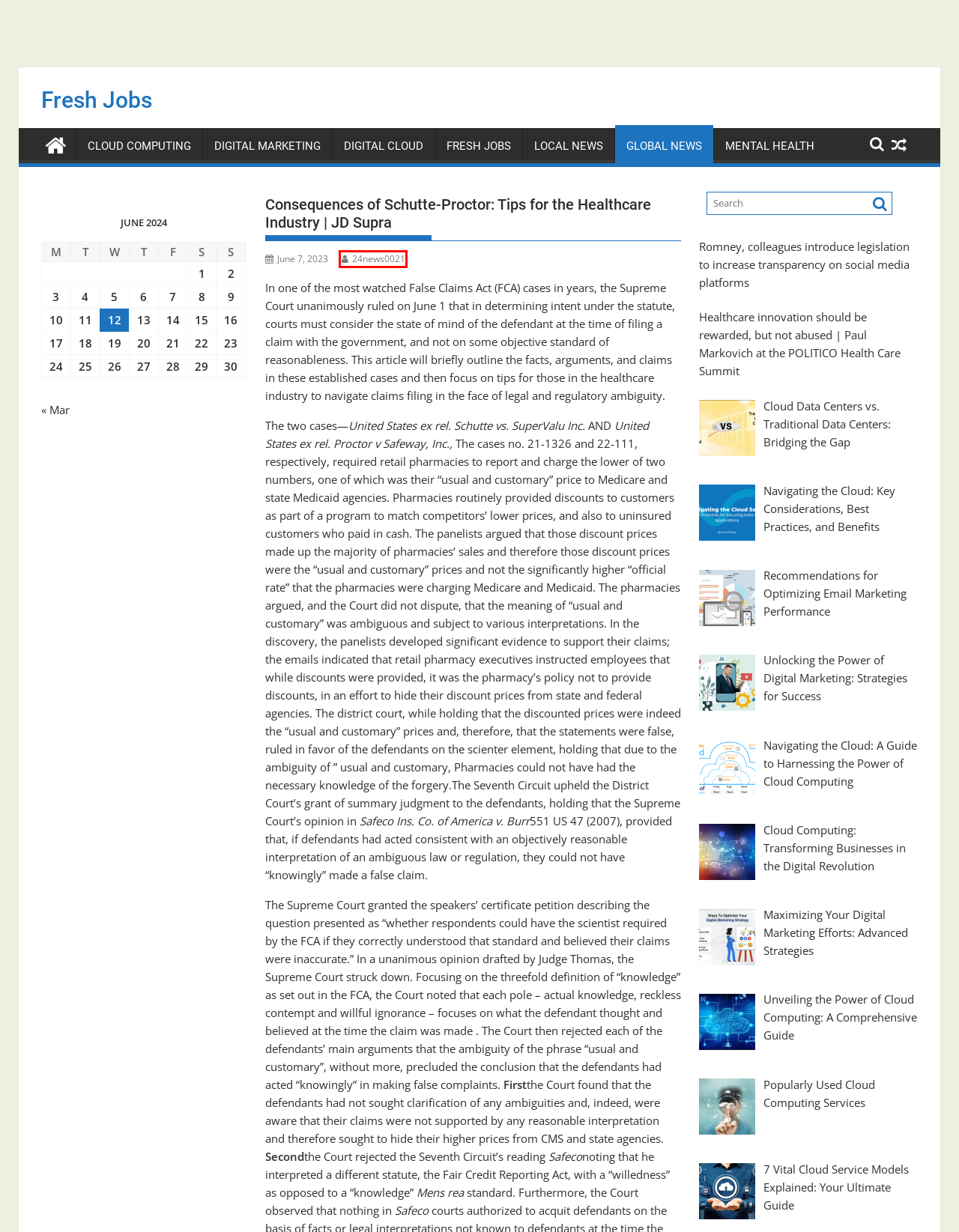Examine the screenshot of a webpage featuring a red bounding box and identify the best matching webpage description for the new page that results from clicking the element within the box. Here are the options:
A. Fresh Jobs – Fresh Jobs
B. Unlocking the Power of Digital Marketing: Strategies for Success – Fresh Jobs
C. Unveiling the Power of Cloud Computing: A Comprehensive Guide – Fresh Jobs
D. Popularly Used Cloud Computing Services – Fresh Jobs
E. Digital Cloud – Fresh Jobs
F. 24news0021 – Fresh Jobs
G. Cloud Data Centers vs. Traditional Data Centers: Bridging the Gap – Fresh Jobs
H. Recommendations for Optimizing Email Marketing Performance – Fresh Jobs

F